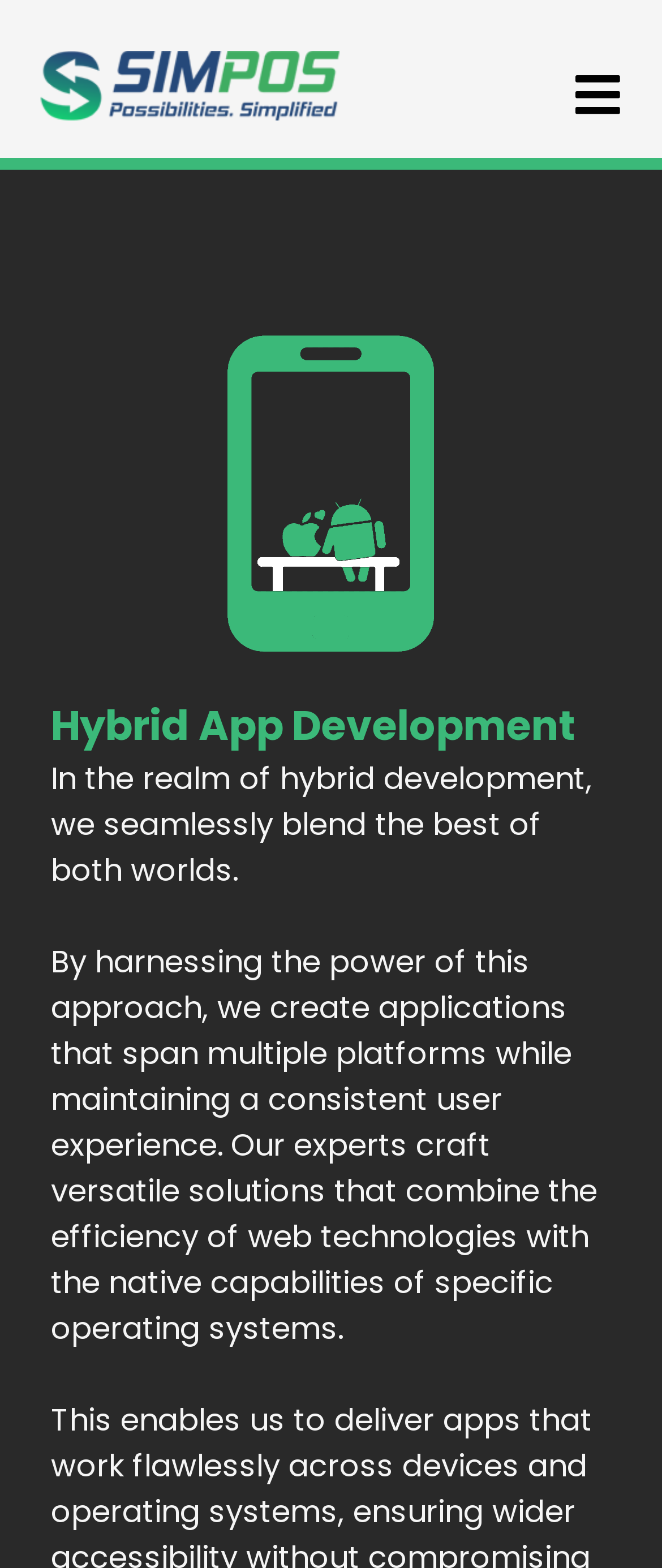What is the purpose of the button with the icon ''?
Look at the screenshot and give a one-word or phrase answer.

To control offcanvasRight